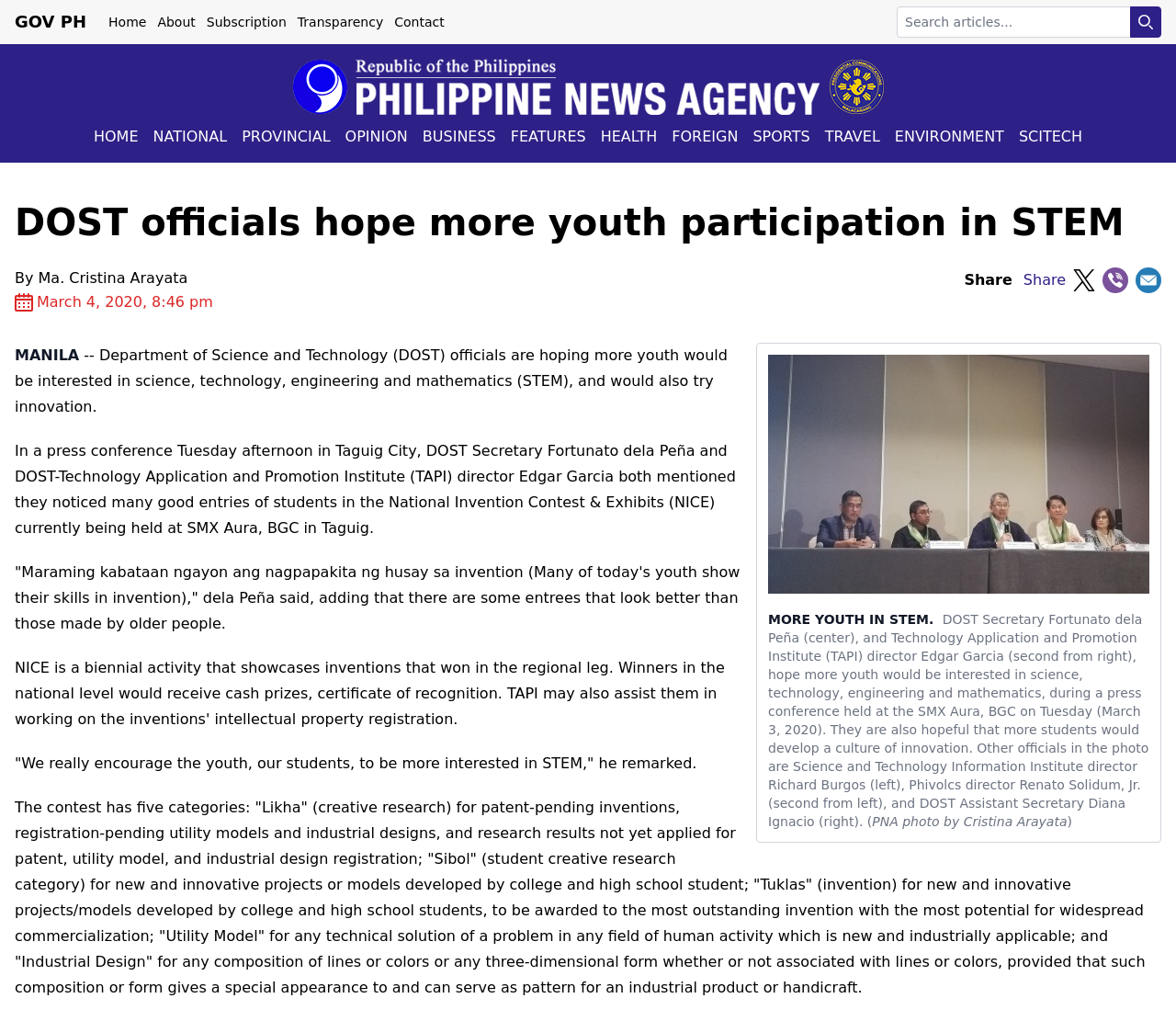Please determine the bounding box coordinates of the section I need to click to accomplish this instruction: "View Transparency page".

[0.247, 0.013, 0.329, 0.031]